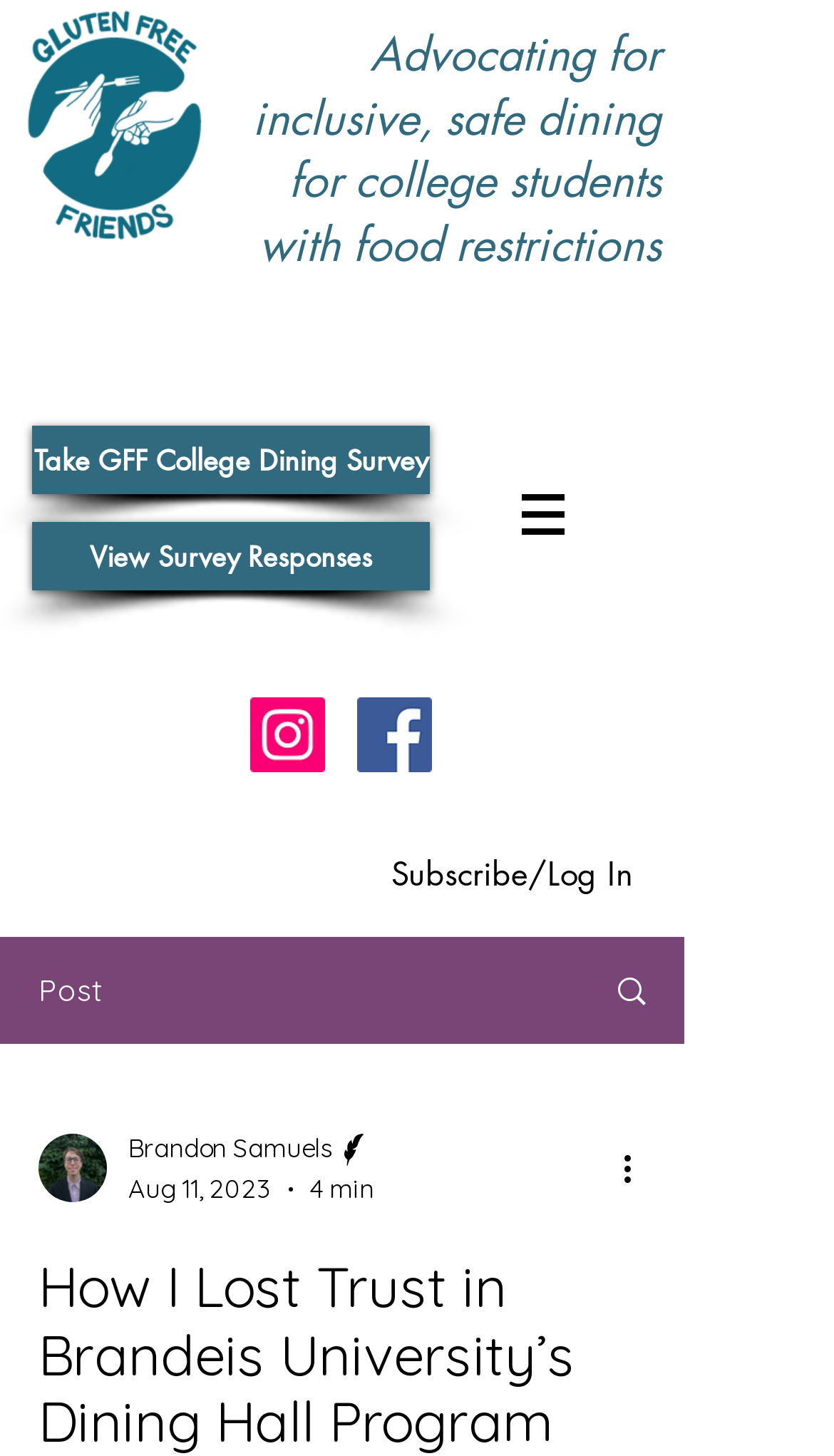Please specify the bounding box coordinates of the clickable region to carry out the following instruction: "Read the article 'How I Lost Trust in Brandeis University’s Dining Hall Program'". The coordinates should be four float numbers between 0 and 1, in the format [left, top, right, bottom].

[0.046, 0.862, 0.774, 0.999]